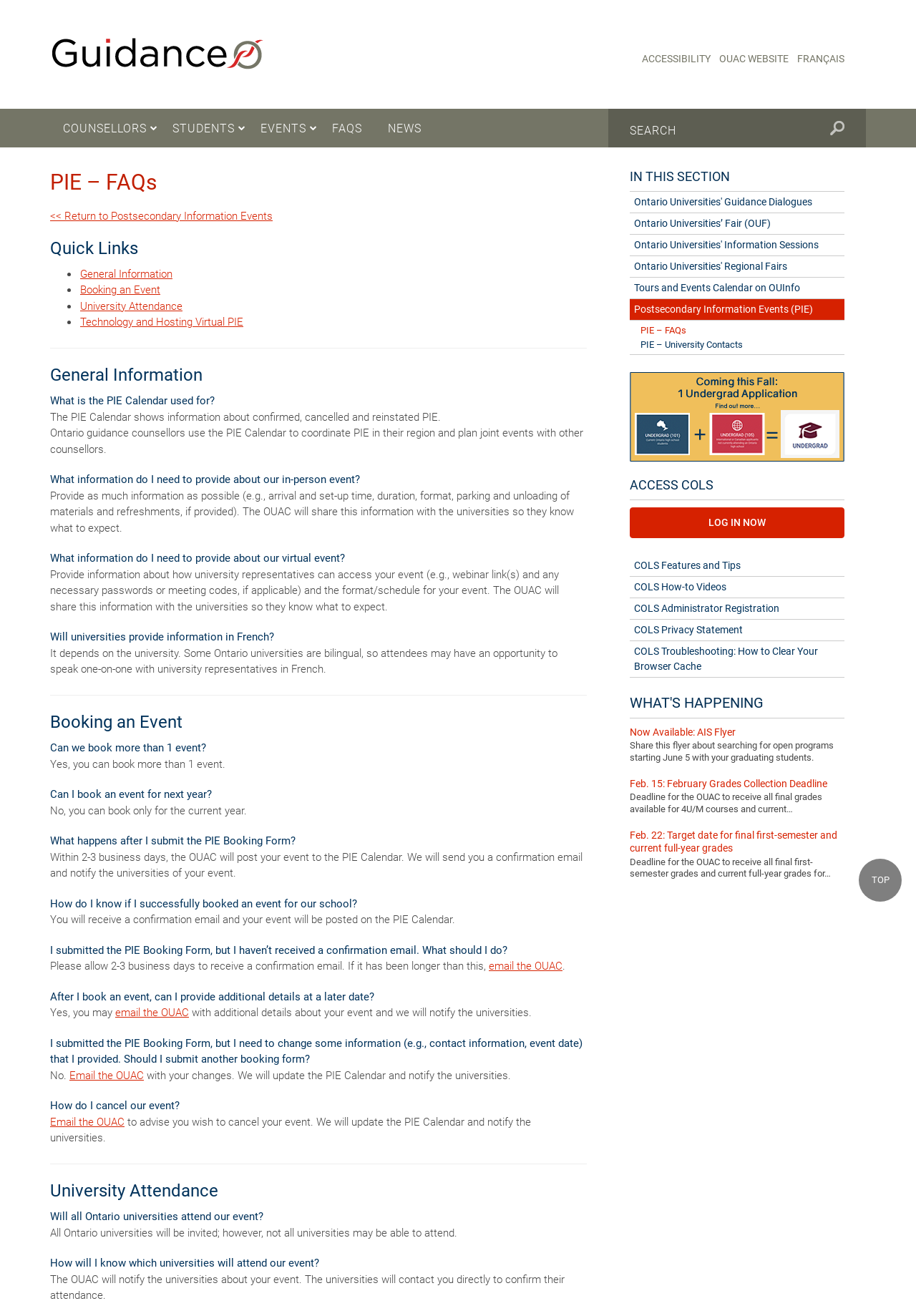Determine the bounding box coordinates of the region I should click to achieve the following instruction: "View FAQs". Ensure the bounding box coordinates are four float numbers between 0 and 1, i.e., [left, top, right, bottom].

[0.348, 0.083, 0.409, 0.112]